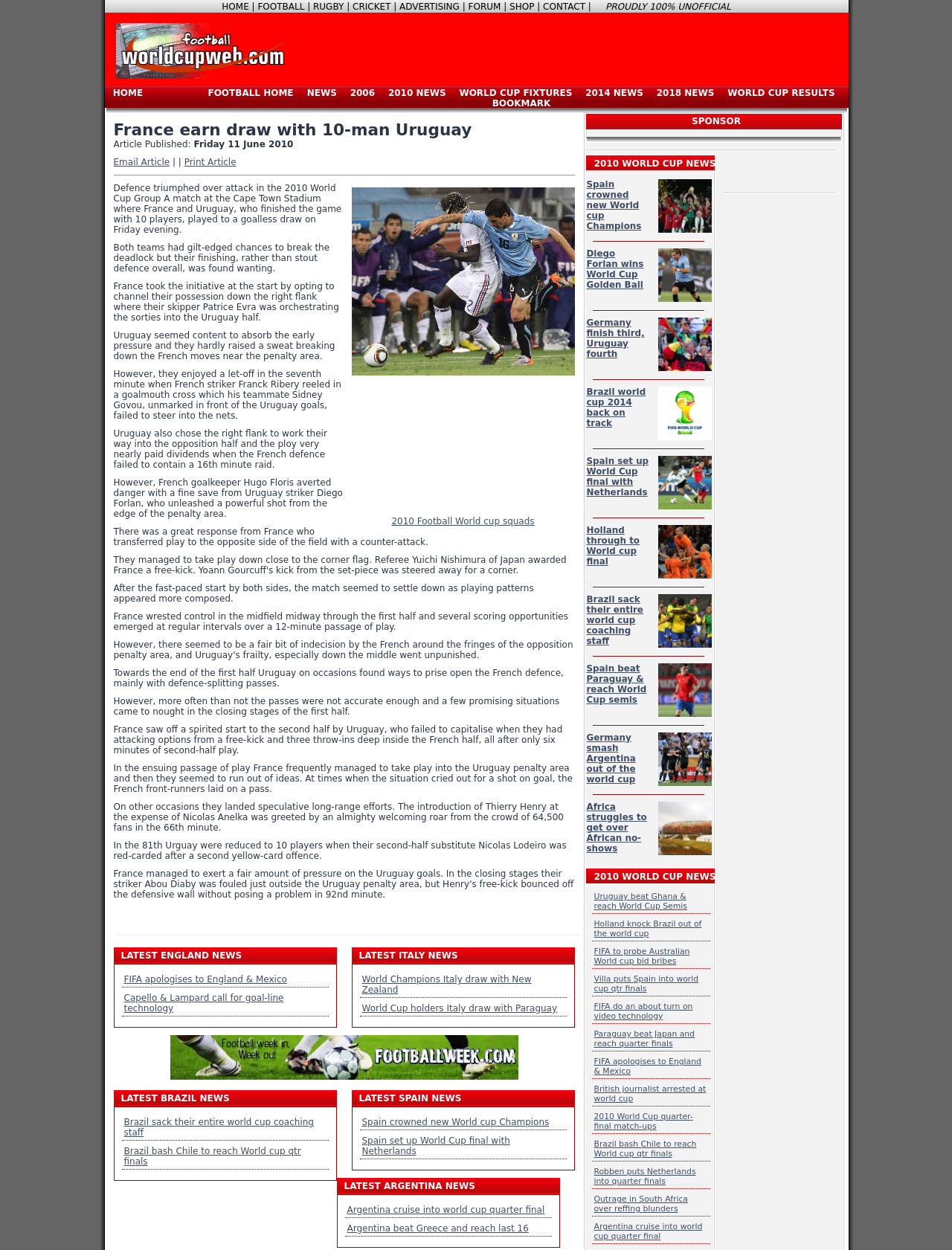How many players did Uruguay have at the end of the match?
Using the information from the image, answer the question thoroughly.

I found the answer by reading the article text which states 'Uruguay were reduced to 10 players when their second-half substitute Nicolas Lodeiro was red-carded after a second yellow-card offence'.